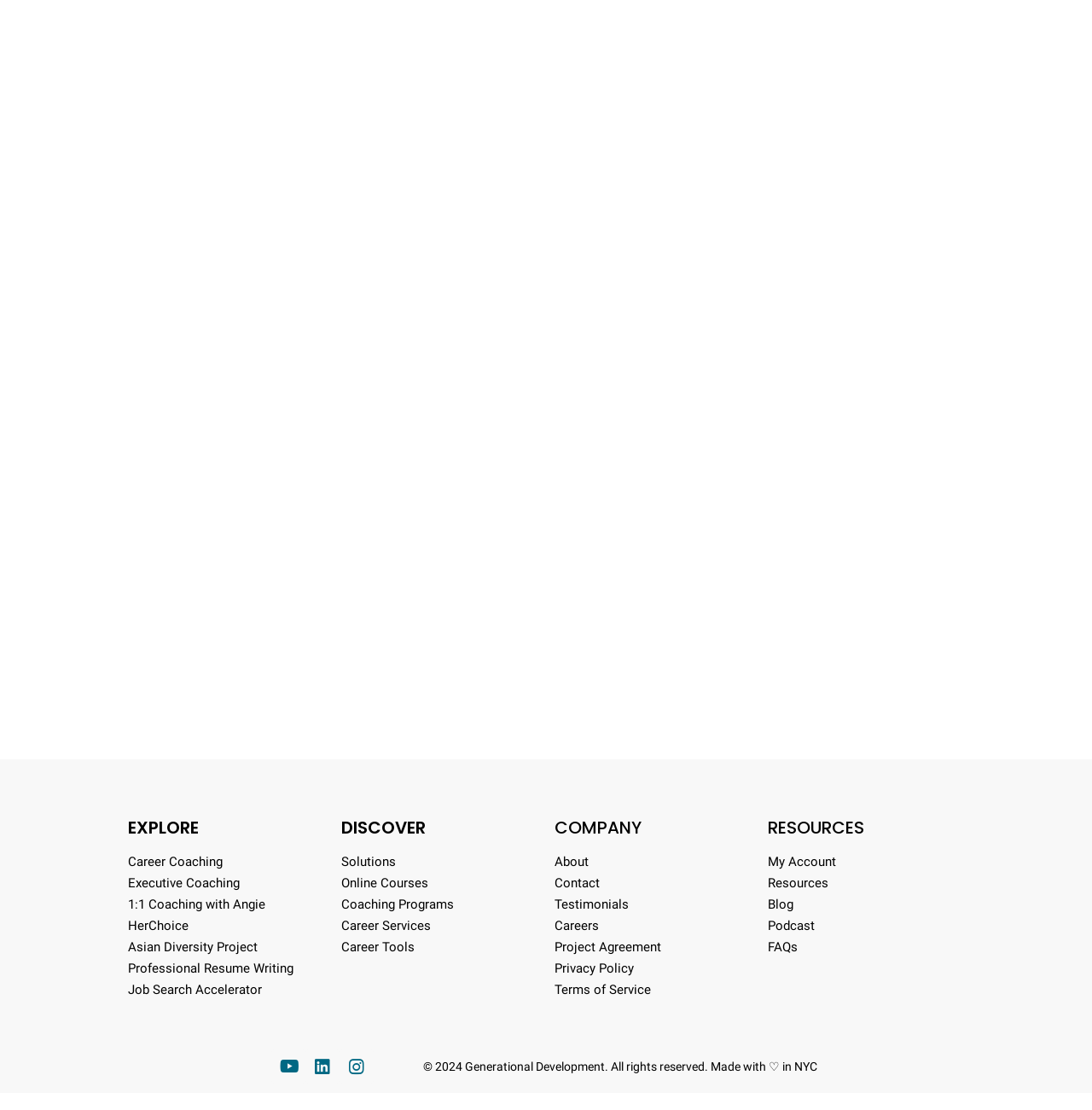How many social media links are at the bottom of the page?
From the image, respond using a single word or phrase.

3